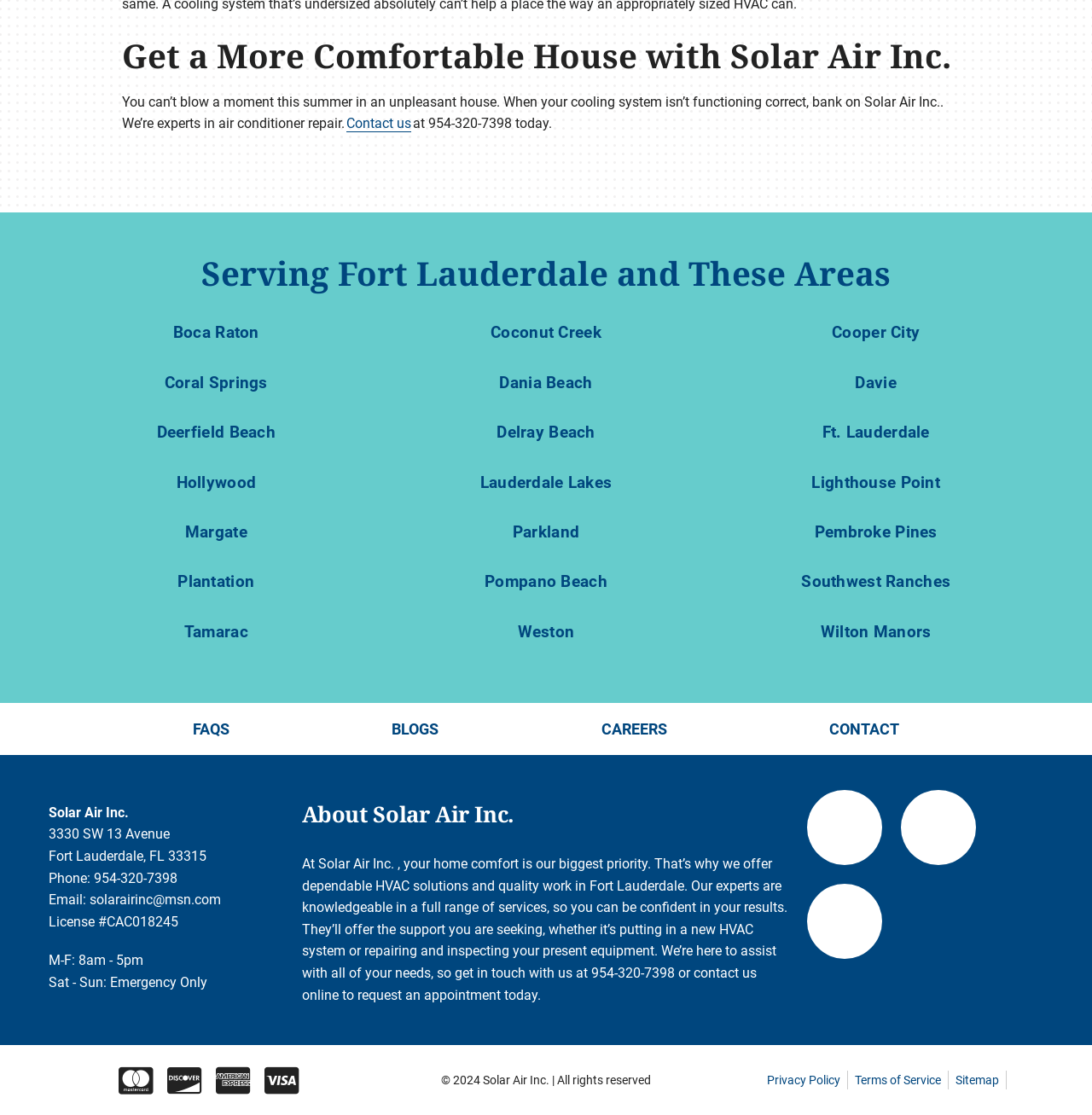Pinpoint the bounding box coordinates of the element you need to click to execute the following instruction: "View services in Boca Raton". The bounding box should be represented by four float numbers between 0 and 1, in the format [left, top, right, bottom].

[0.158, 0.289, 0.237, 0.307]